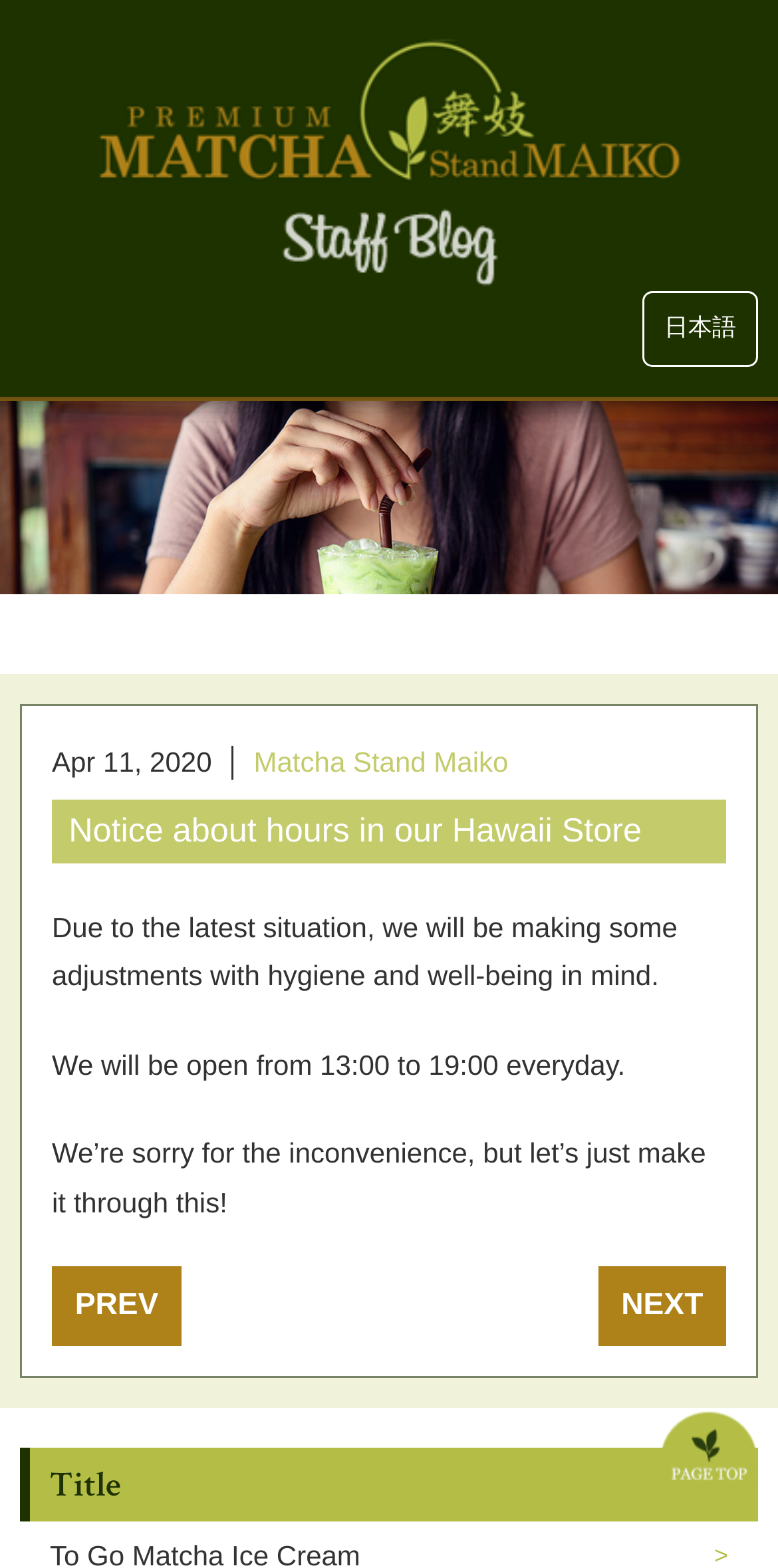What is the name of the cafe?
Please provide a single word or phrase as the answer based on the screenshot.

Matcha Stand Maiko